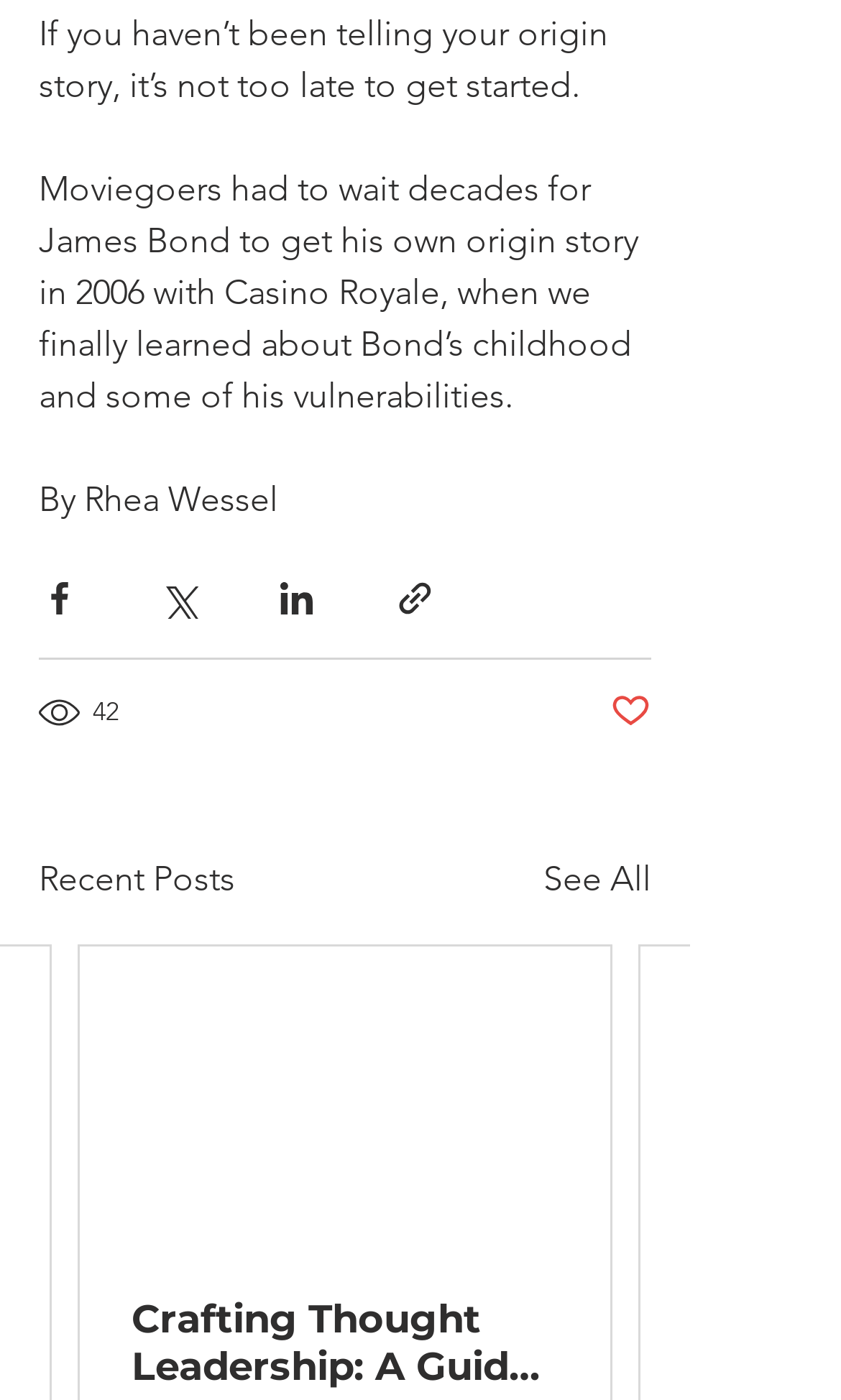Who wrote the article?
Provide an in-depth and detailed explanation in response to the question.

The author's name 'Rhea Wessel' is mentioned in the article, specifically in the sentence 'By Rhea Wessel'.